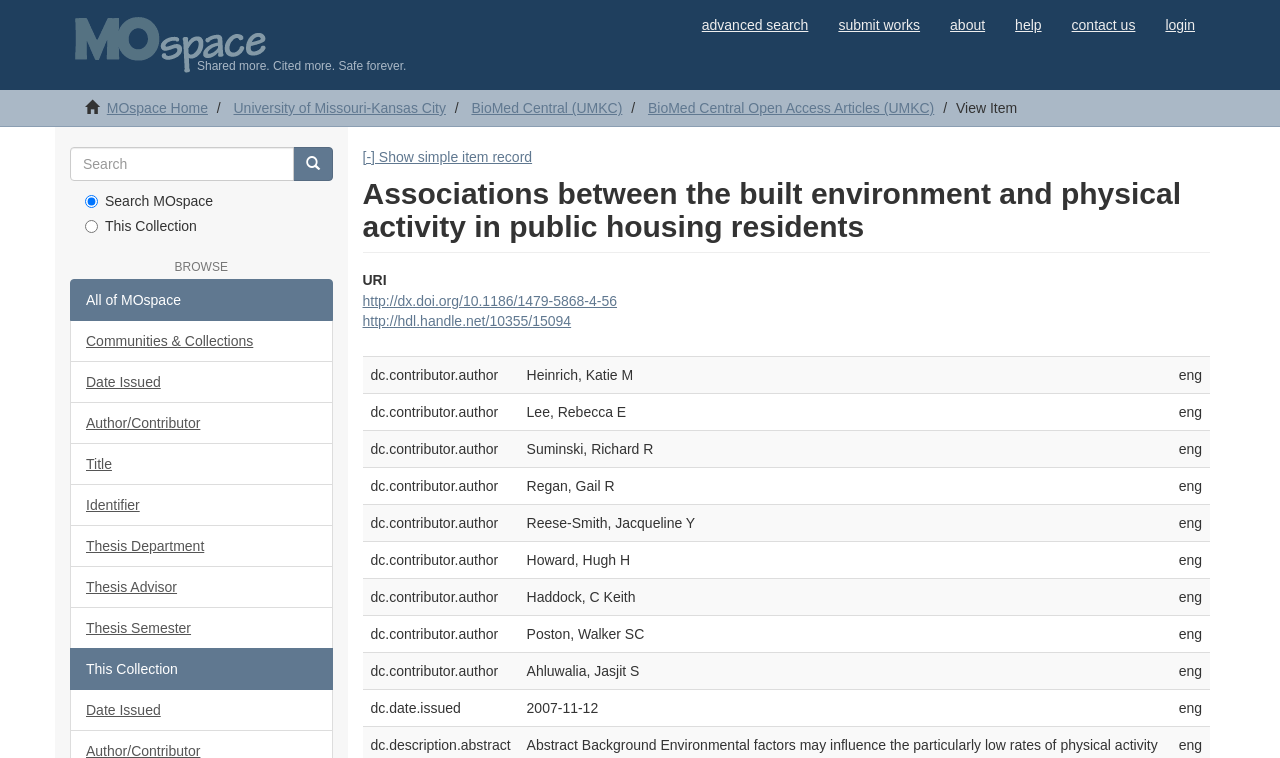Create a detailed description of the webpage's content and layout.

This webpage appears to be a research article or academic paper titled "Associations between the built environment and physical activity in public housing residents". 

At the top of the page, there is a navigation bar with several links, including "advanced search", "submit works", "about", "help", "contact us", and "login". Below this navigation bar, there is a search box with a button and two radio buttons for searching either "MOspace" or "This Collection". 

To the left of the search box, there is a section labeled "BROWSE" with several links, including "Communities & Collections", "Date Issued", "Author/Contributor", "Title", "Identifier", "Thesis Department", "Thesis Advisor", and "Thesis Semester". 

The main content of the page is divided into several sections. The first section displays the title of the article, "Associations between the built environment and physical activity in public housing residents", and provides two links to the article's URI and DOI. 

Below this section, there is a table with several rows, each containing information about the article's authors, including their names and languages. There are six authors listed in total. 

Finally, at the bottom of the page, there is a link to show a simple item record and another link to view the item.